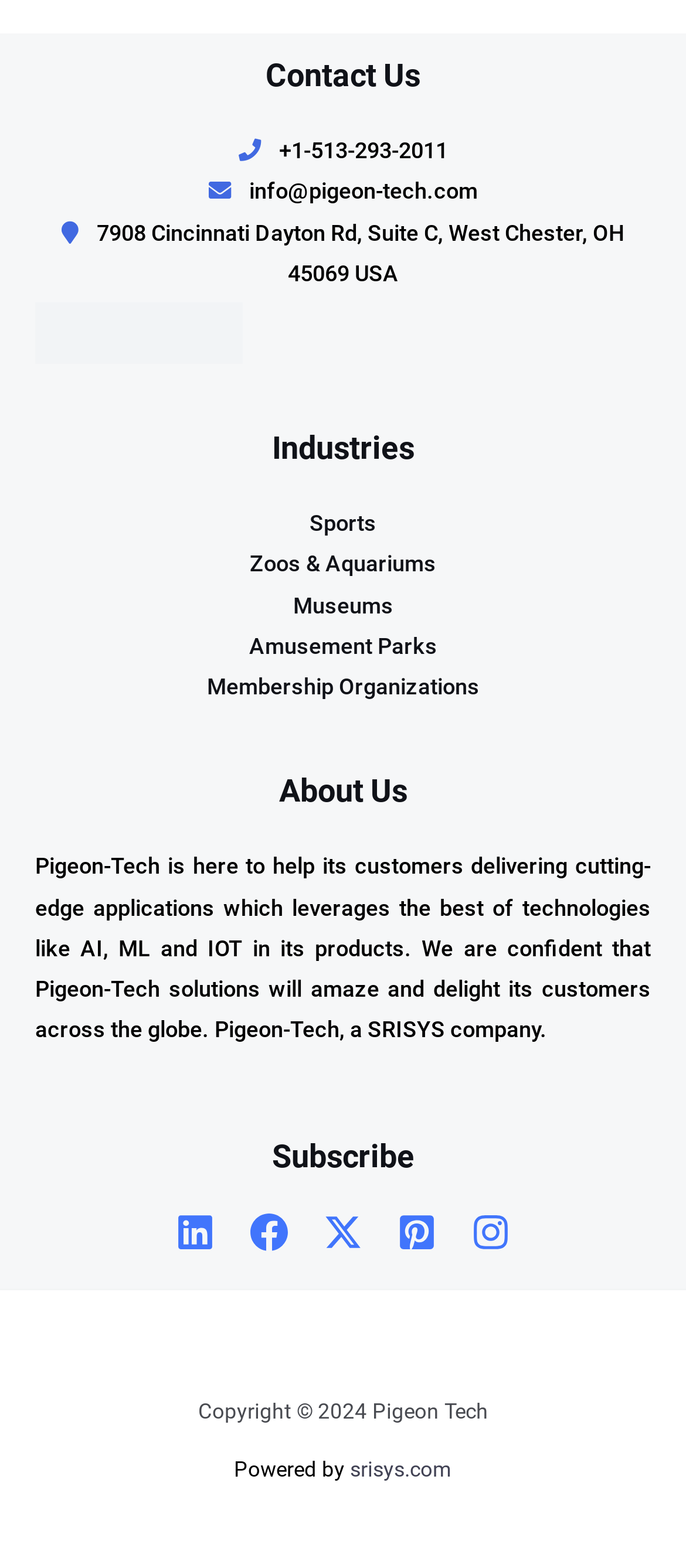What is the company that powers Pigeon-Tech?
Utilize the information in the image to give a detailed answer to the question.

I found the company that powers Pigeon-Tech by looking at the footer, where it is mentioned as 'Powered by SRISYS'.